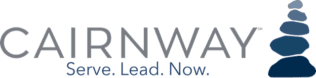Explain the image thoroughly, highlighting all key elements.

The image showcases the logo of Cairnway, a coaching organization that emphasizes the principles of servant leadership. The logo features the name "CAIRNWAY" prominently in a sleek, modern typeface, complemented by the tagline "Serve. Lead. Now." This phrase encapsulates the organization's mission to foster leadership that prioritizes service and support for others. Accompanying the text is a graphic representation of stacked stones, symbolizing balance, stability, and the foundational elements of strong leadership. The overall design communicates a professional and inviting ethos, aligning with the organization's commitment to nurturing effective and compassionate leaders in various contexts.